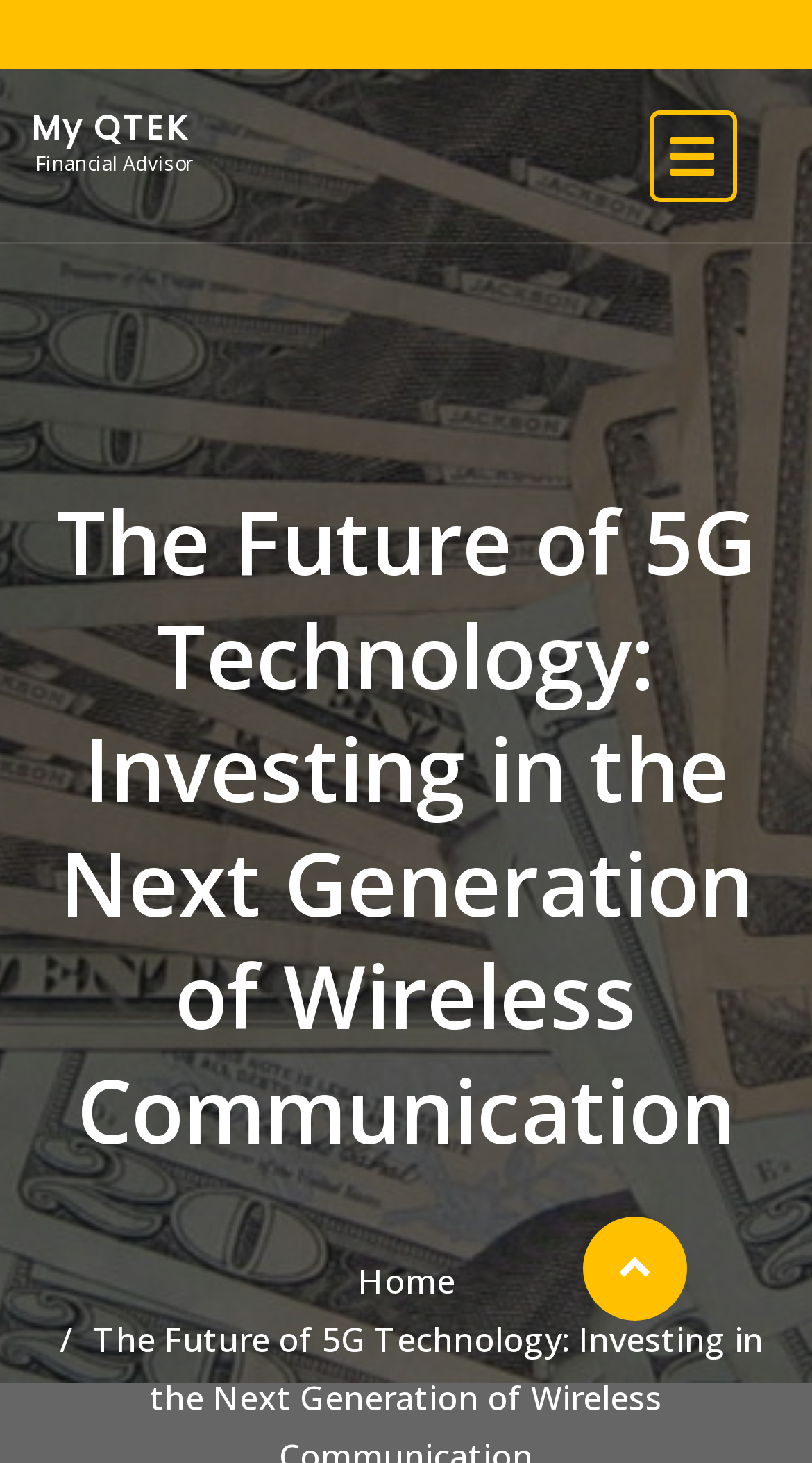How many links are present in the footer section?
Provide a thorough and detailed answer to the question.

The footer section of the webpage contains two links, one labeled 'Home' and another with a font awesome icon, which is likely a social media link.